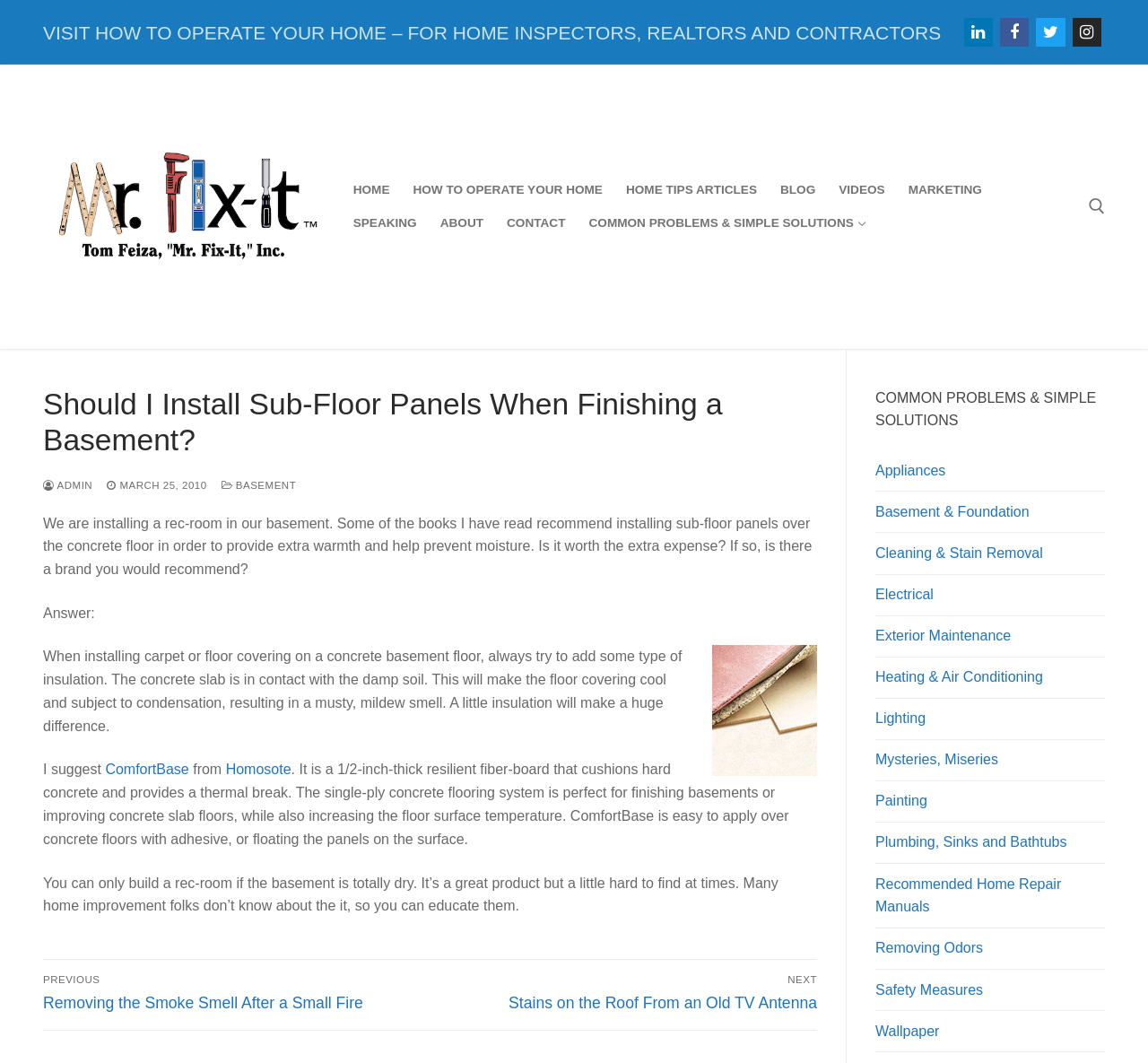Locate the bounding box coordinates of the element that should be clicked to execute the following instruction: "Learn about basement and foundation".

[0.762, 0.463, 0.962, 0.502]